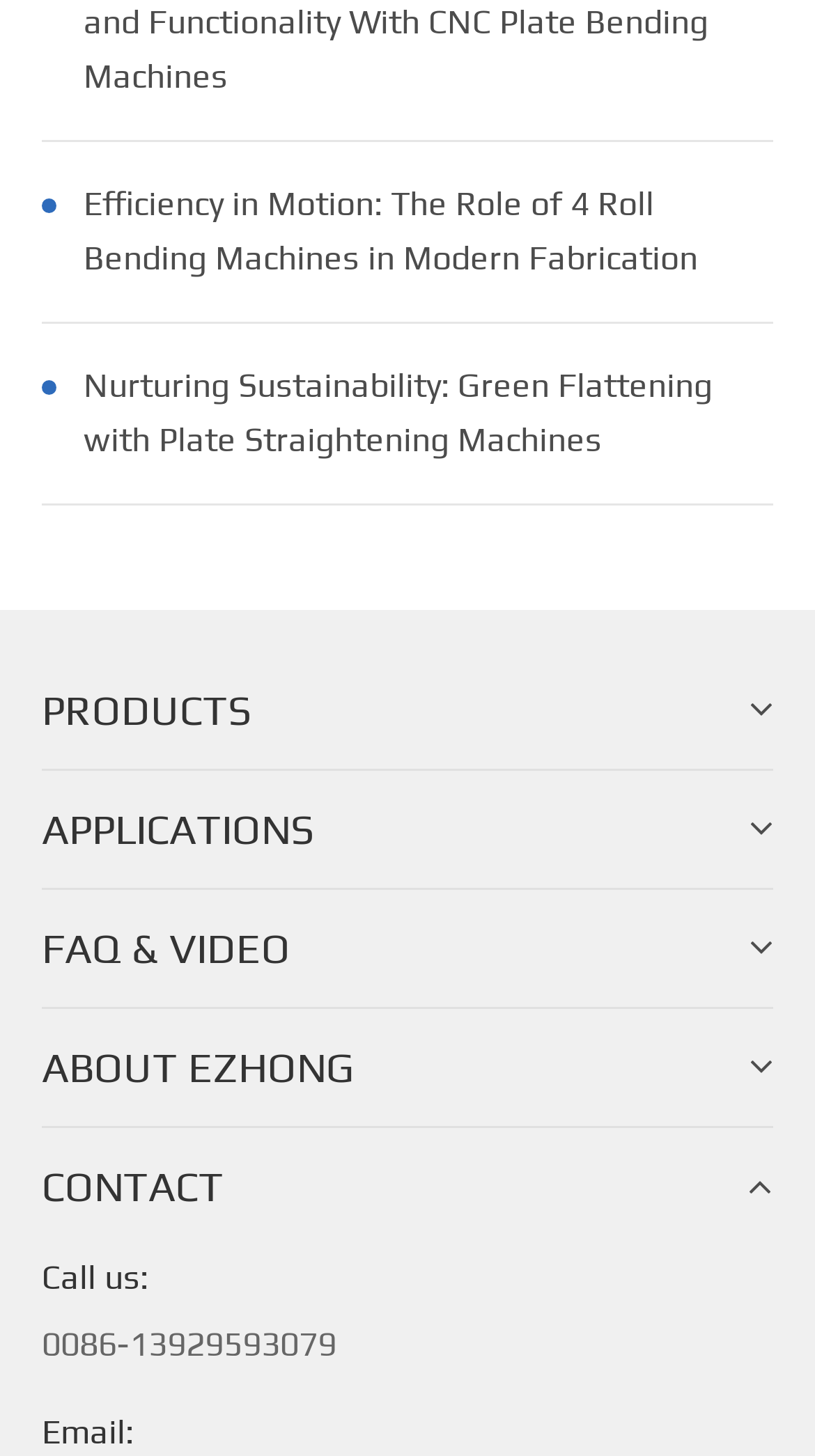What is the topic of the first introductory link?
Use the screenshot to answer the question with a single word or phrase.

4 Roll Bending Machines